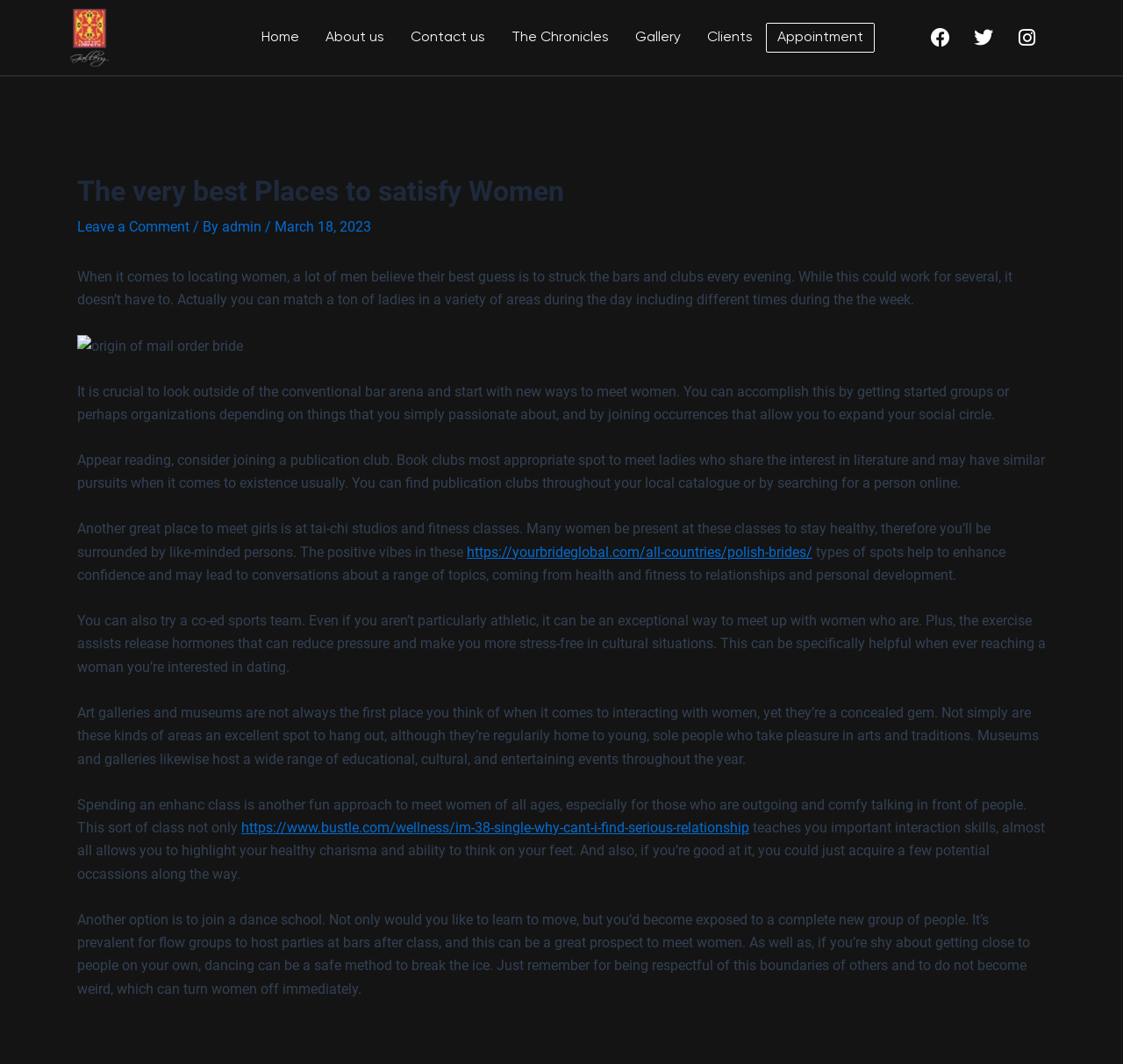Please specify the bounding box coordinates of the clickable region to carry out the following instruction: "Click the admin link". The coordinates should be four float numbers between 0 and 1, in the format [left, top, right, bottom].

[0.198, 0.206, 0.236, 0.221]